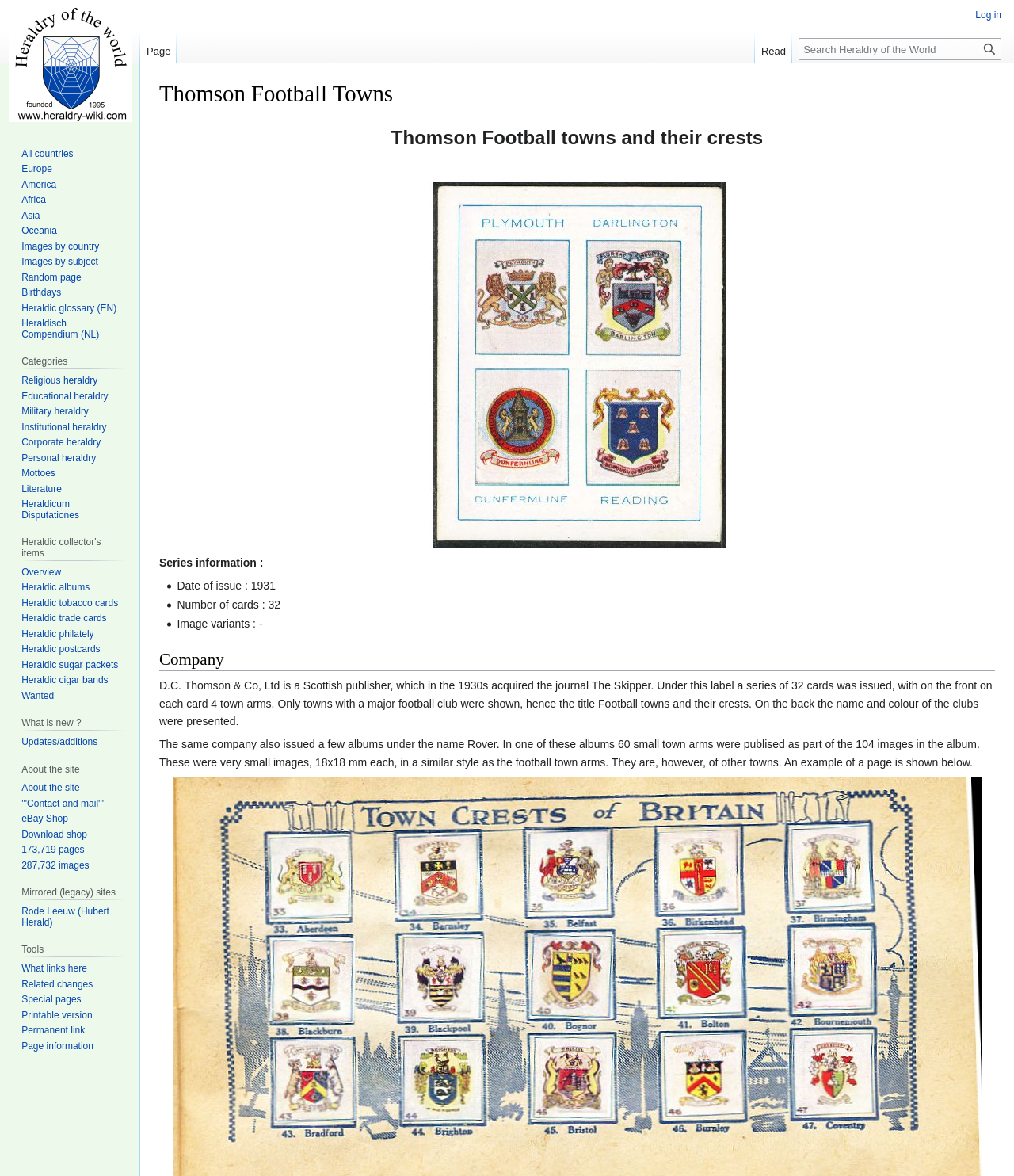What is the size of the small town arms published in the Rover album?
Answer the question with a thorough and detailed explanation.

I found the answer by reading the text under the 'Company' heading, which states that 'These were very small images, 18x18 mm each, in a similar style as the football town arms.'